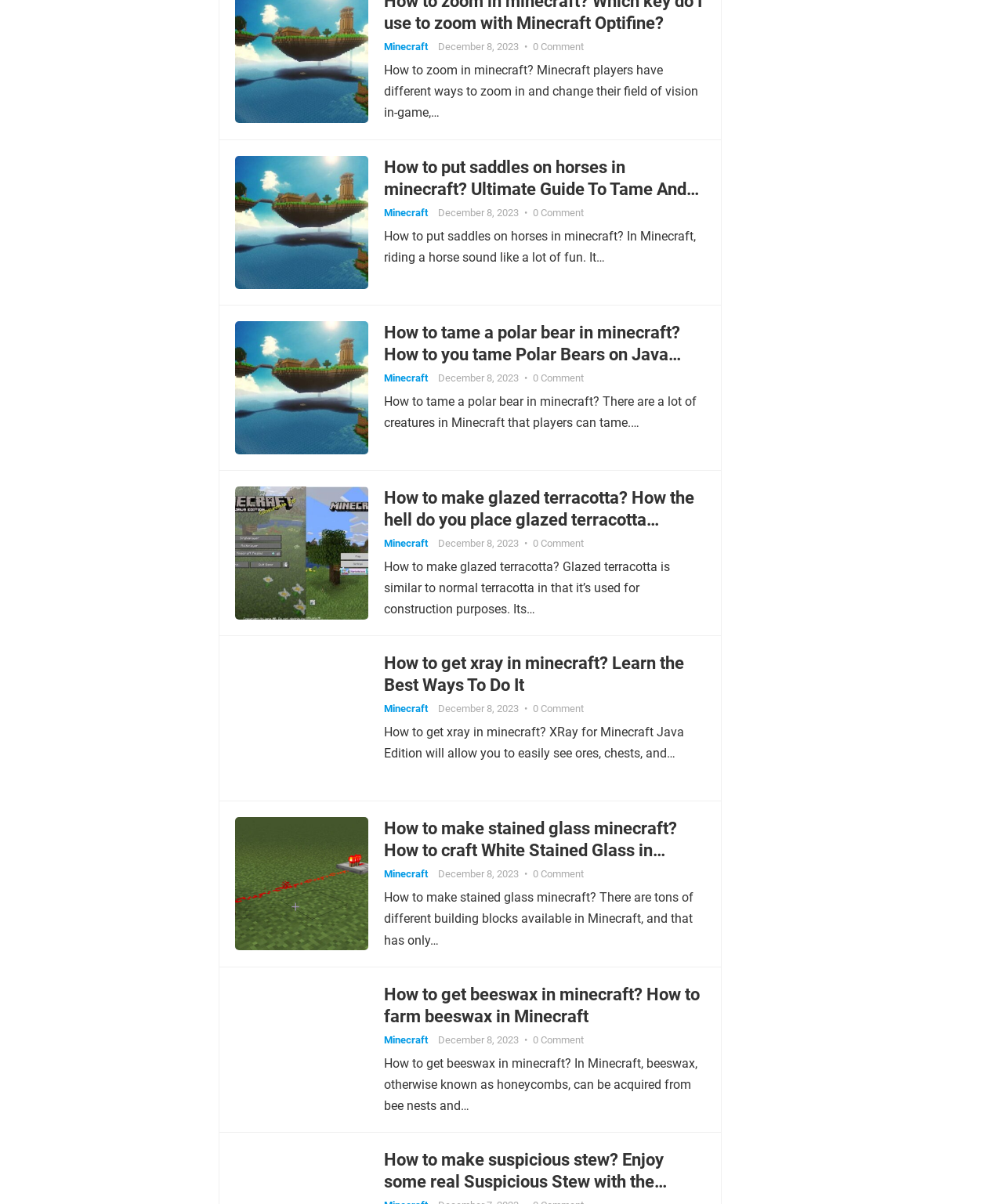Determine the bounding box coordinates for the area that needs to be clicked to fulfill this task: "View the image about 'How to make a minecraft repeater'". The coordinates must be given as four float numbers between 0 and 1, i.e., [left, top, right, bottom].

[0.234, 0.404, 0.367, 0.514]